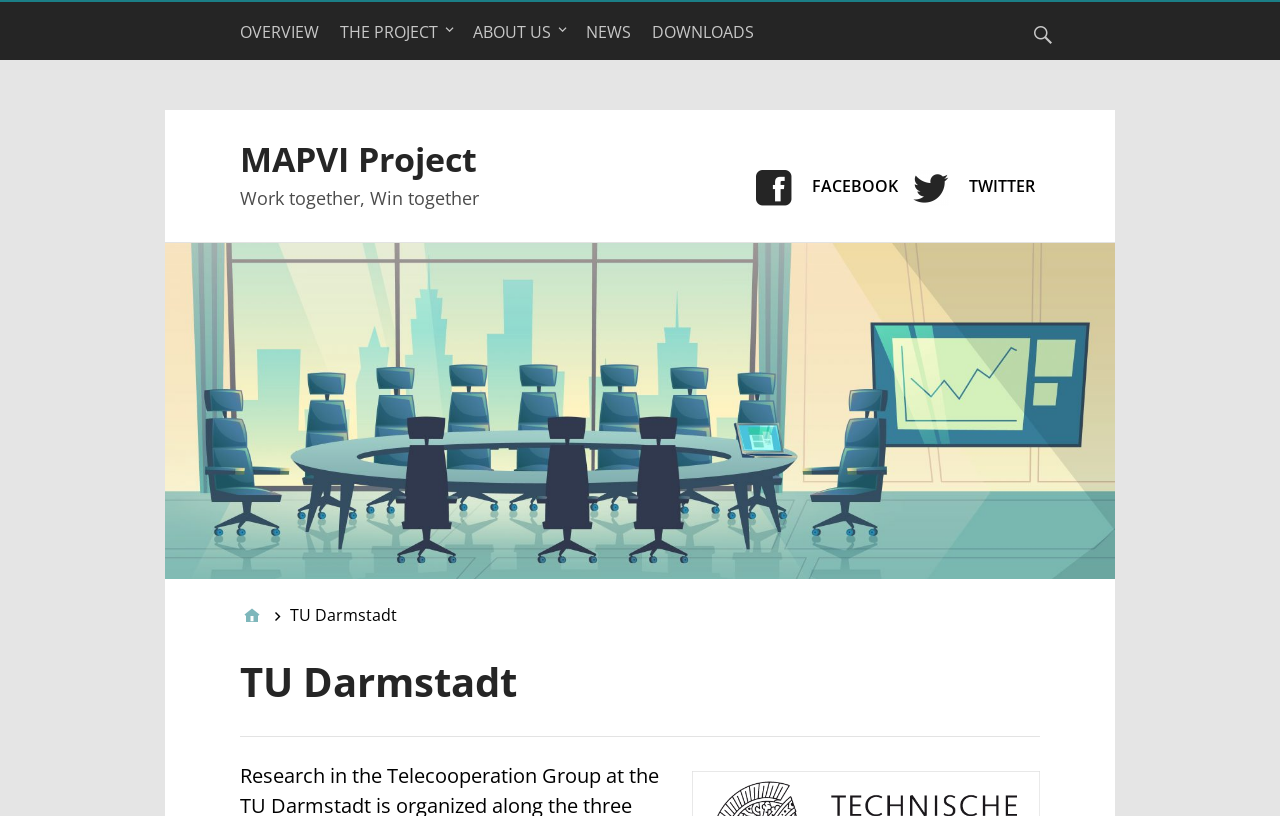Is there a search function on the webpage?
Provide a short answer using one word or a brief phrase based on the image.

Yes